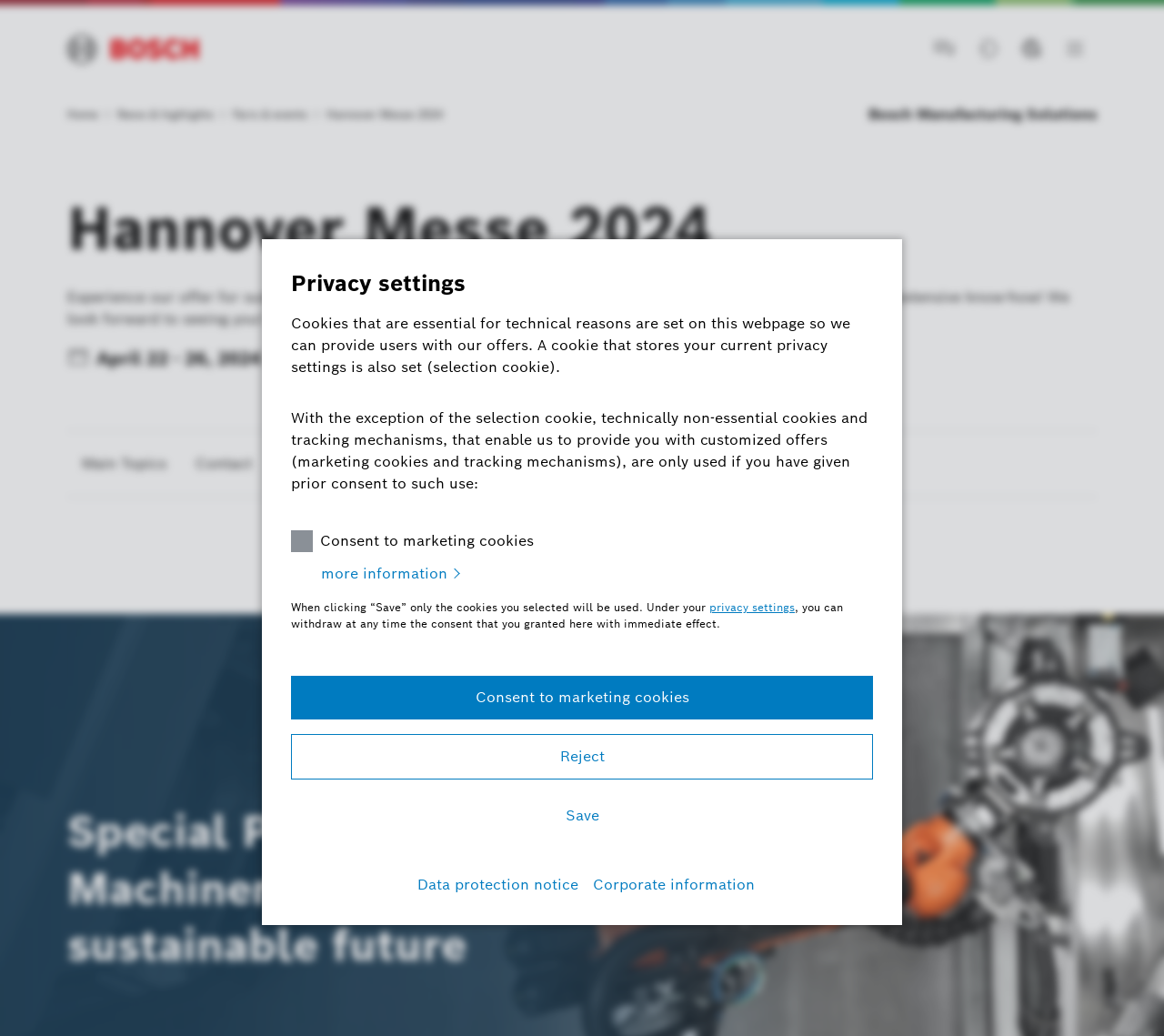What is the name of the event Bosch Manufacturing Solutions is participating in?
Refer to the image and provide a detailed answer to the question.

I found the answer by looking at the breadcrumb navigation section, where it says 'Fairs & events > Hannover Messe 2024'. This suggests that Hannover Messe 2024 is an event that Bosch Manufacturing Solutions is participating in.